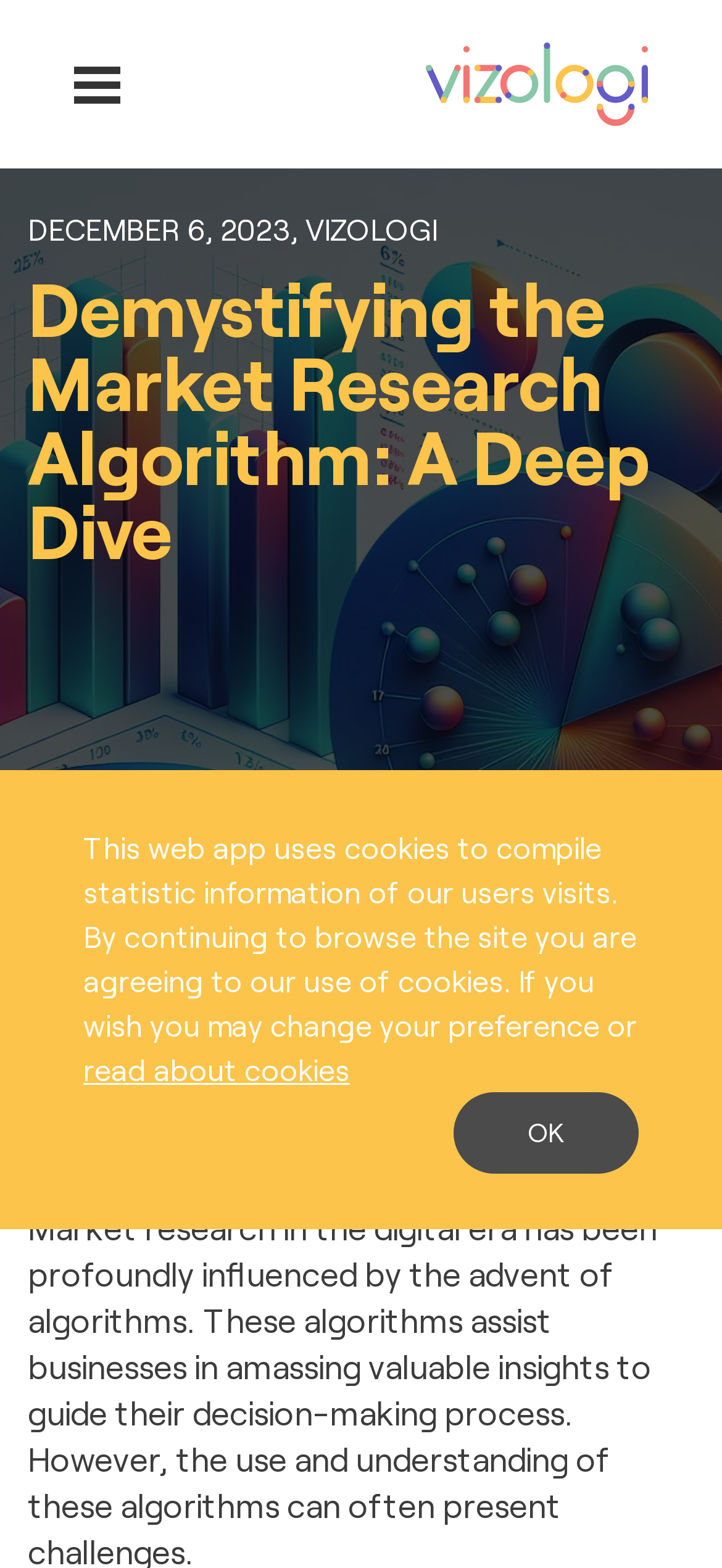Bounding box coordinates are to be given in the format (top-left x, top-left y, bottom-right x, bottom-right y). All values must be floating point numbers between 0 and 1. Provide the bounding box coordinate for the UI element described as: read about cookies

[0.115, 0.671, 0.485, 0.693]